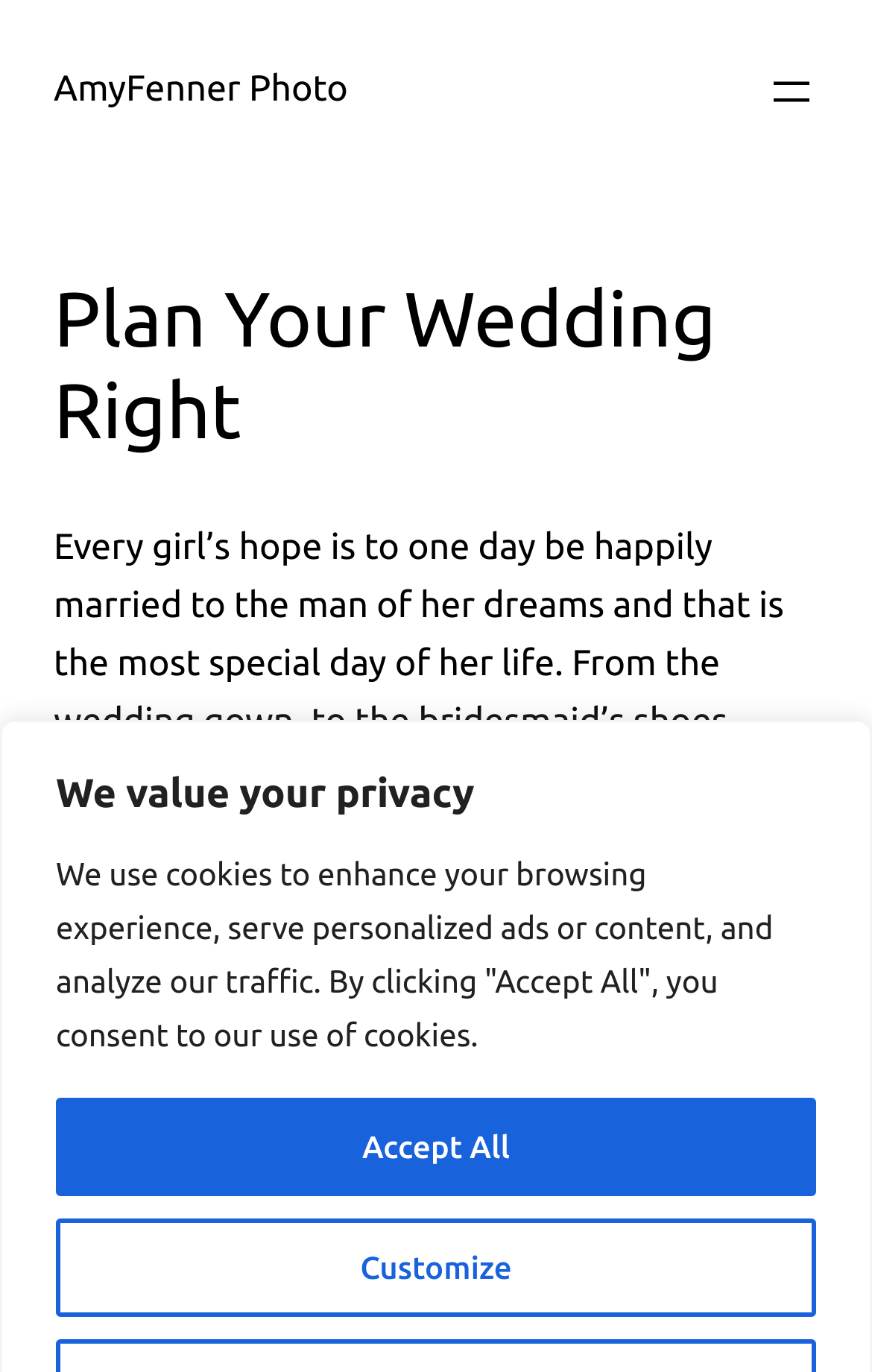Identify the bounding box coordinates for the UI element that matches this description: "aria-label="Open menu"".

[0.877, 0.047, 0.938, 0.086]